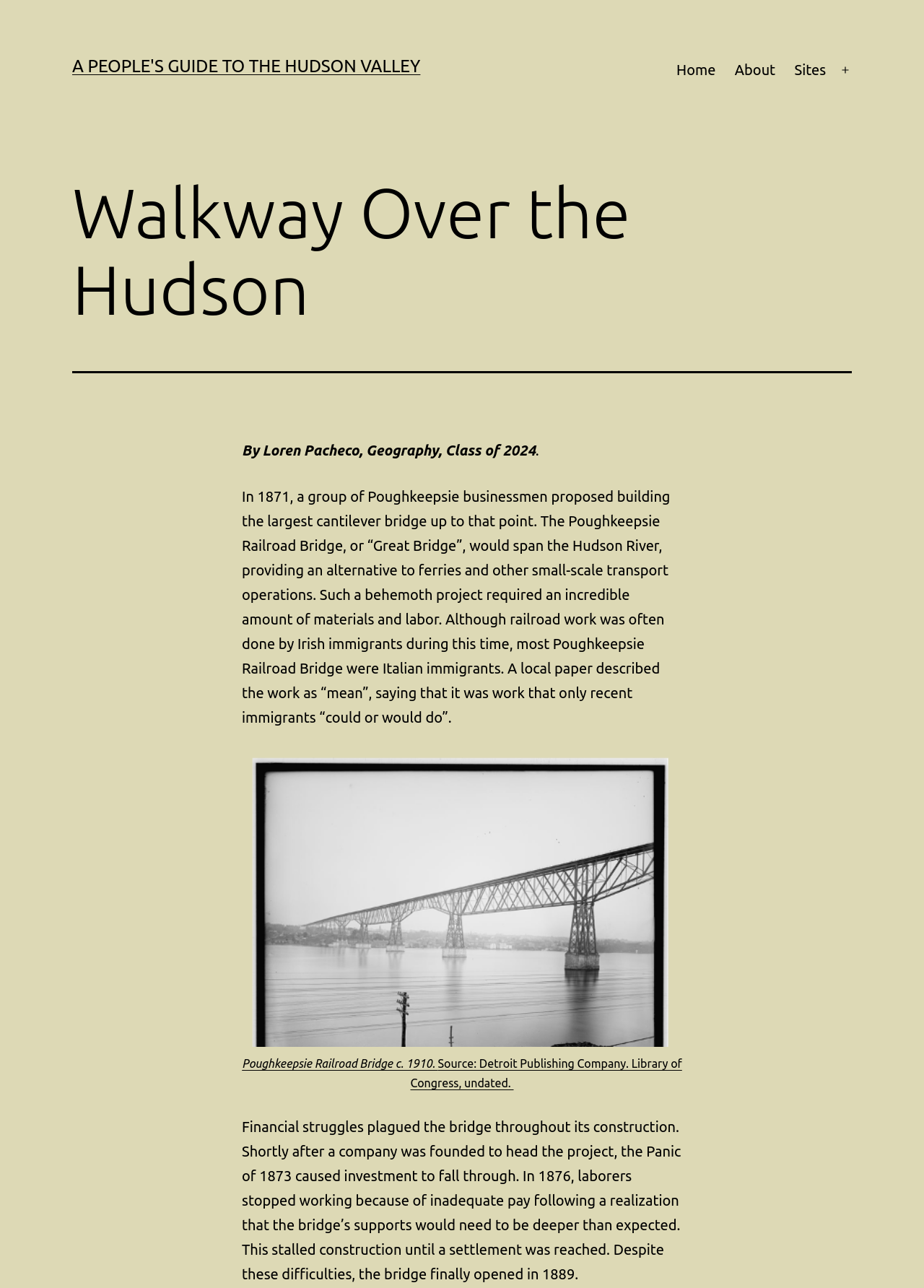Answer the question with a single word or phrase: 
What is the name of the bridge mentioned?

Poughkeepsie Railroad Bridge